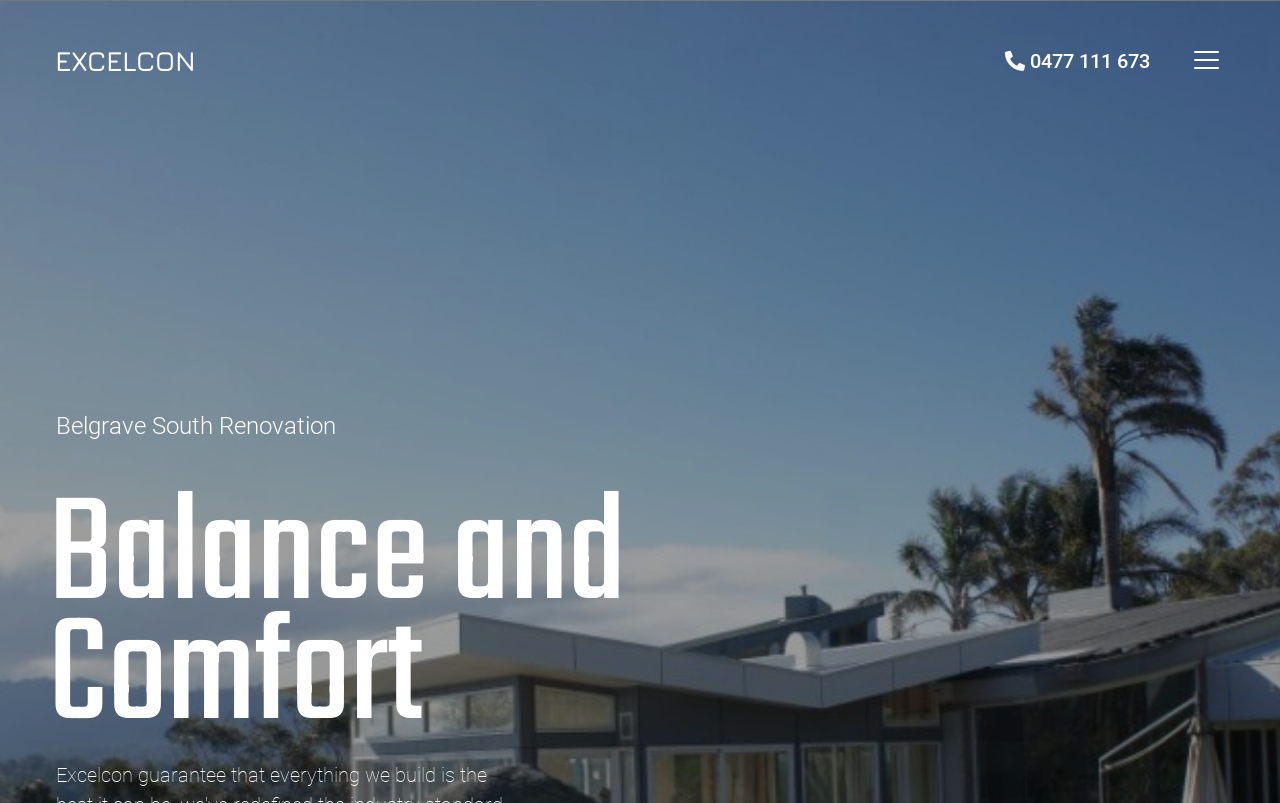Determine the bounding box coordinates for the UI element matching this description: "Excelcon".

[0.043, 0.055, 0.153, 0.096]